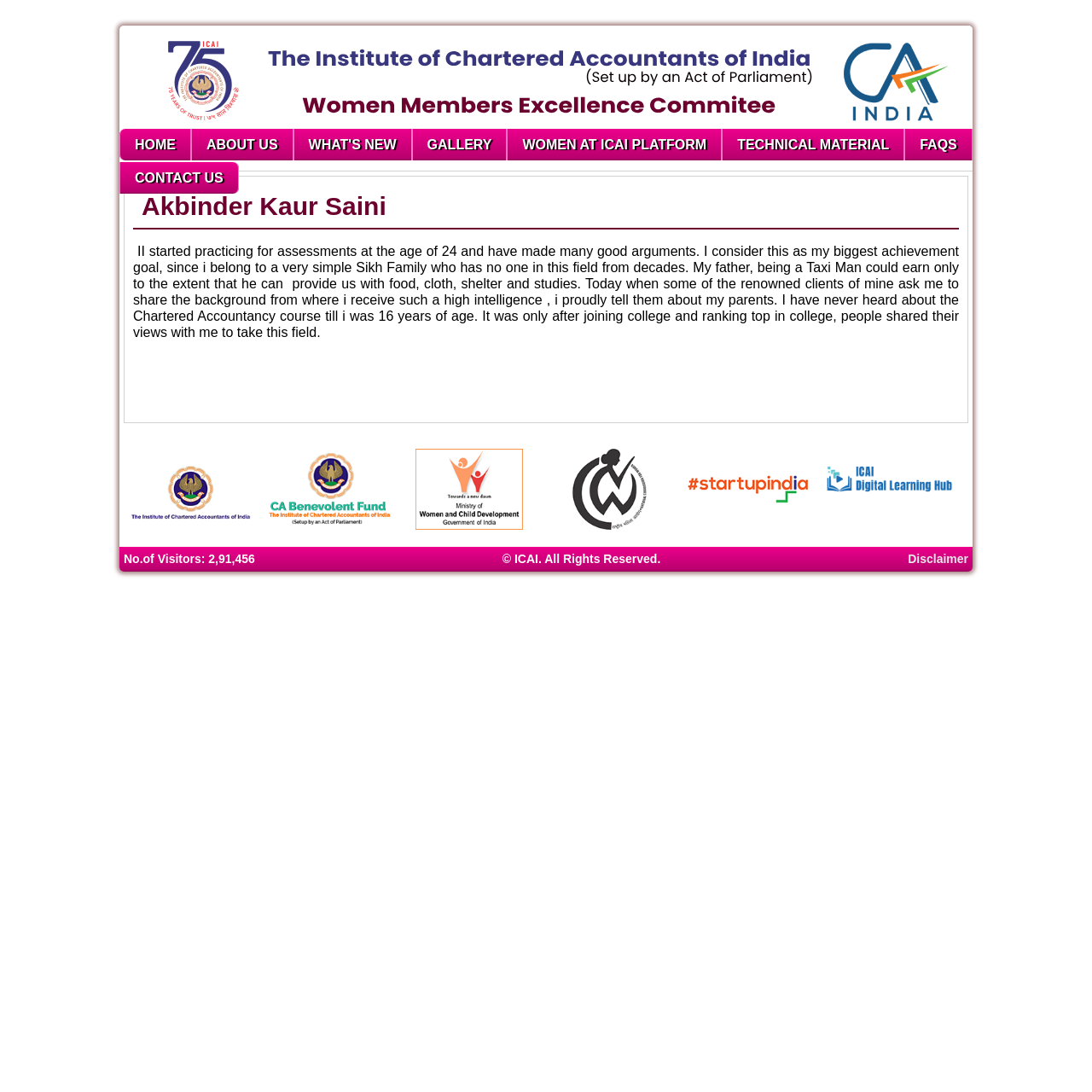Analyze and describe the webpage in a detailed narrative.

The webpage is about Akbinder Kaur Saini, a woman who has achieved success in the field of Chartered Accountancy. At the top of the page, there is a navigation menu with 7 links: "HOME", "ABOUT US", "WHAT'S NEW", "GALLERY", "WOMEN AT ICAI PLATFORM", "TECHNICAL MATERIAL", and "FAQS", followed by a "CONTACT US" link slightly below. 

Below the navigation menu, there is a title "Akbinder Kaur Saini" in a prominent position. Underneath the title, there is a paragraph of text that describes Akbinder's journey, from starting to practice for assessments at the age of 24 to becoming a successful Chartered Accountant, despite coming from a simple Sikh family with no background in the field.

On the right side of the page, there are 6 images, each with a corresponding link. These images are arranged vertically, taking up a significant portion of the page. 

At the bottom of the page, there is a section that displays the number of visitors, which is 2,91,456. Next to it, there is a copyright notice "© ICAI. All Rights Reserved." and a "Disclaimer" link at the bottom right corner.